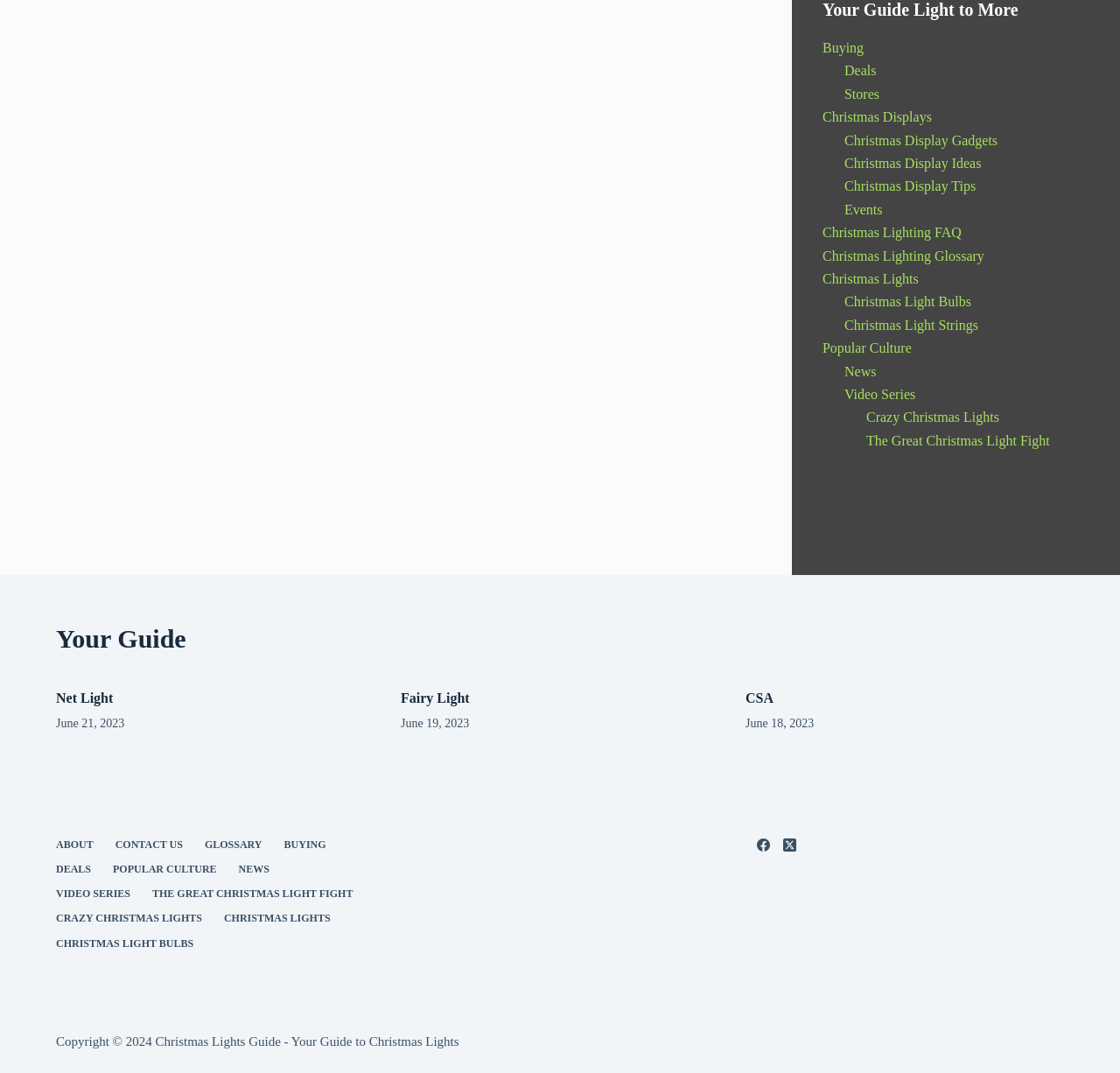Show me the bounding box coordinates of the clickable region to achieve the task as per the instruction: "Read Comments Policy".

None